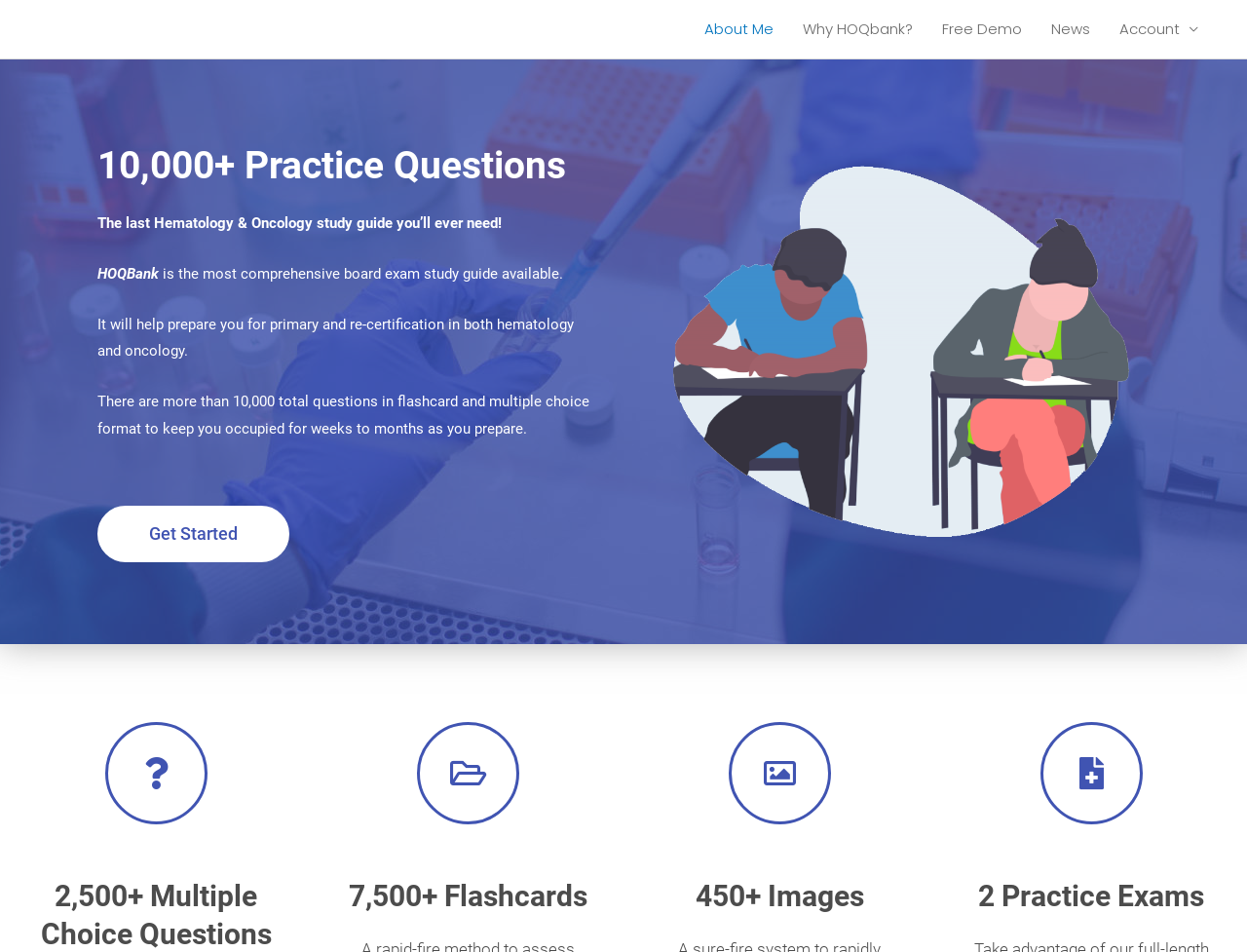Use a single word or phrase to answer the question:
How many practice questions are available?

10,000+